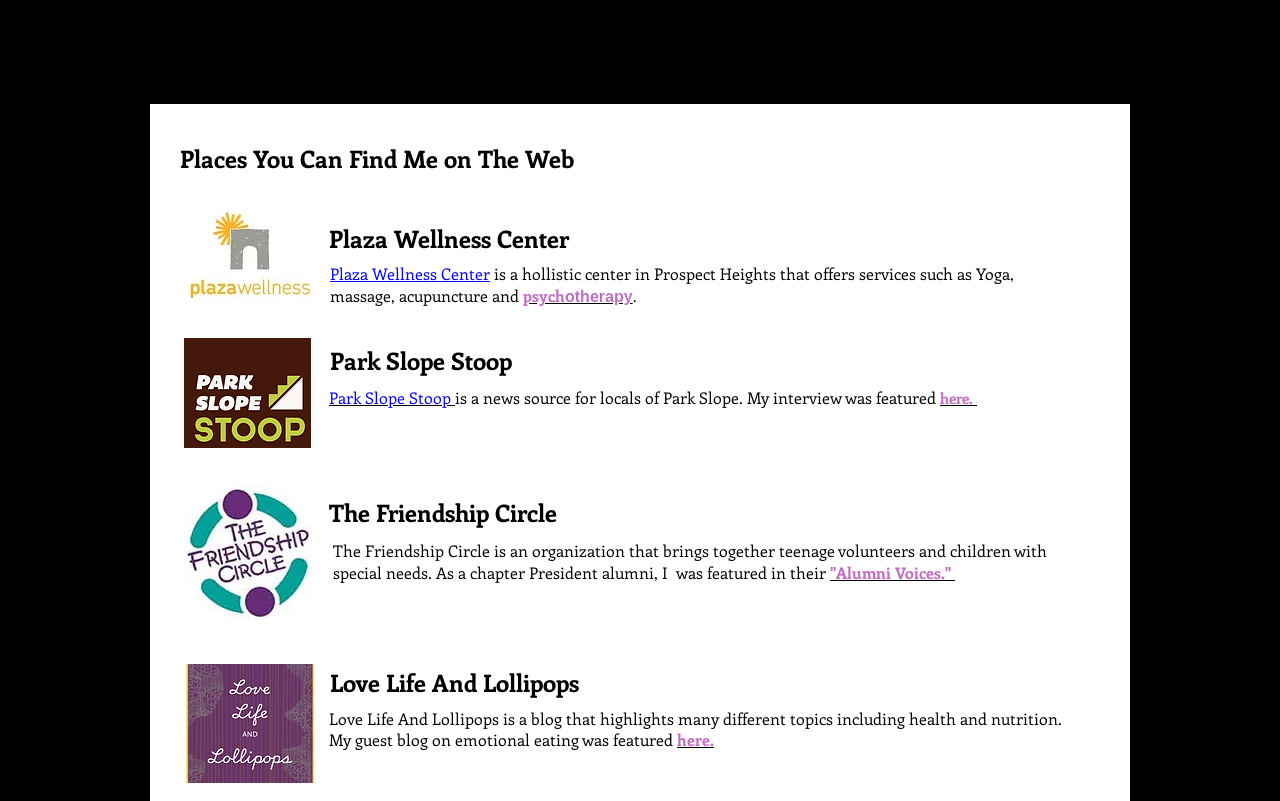Answer this question using a single word or a brief phrase:
What is the name of the blog that highlights health and nutrition topics?

Love Life And Lollipops